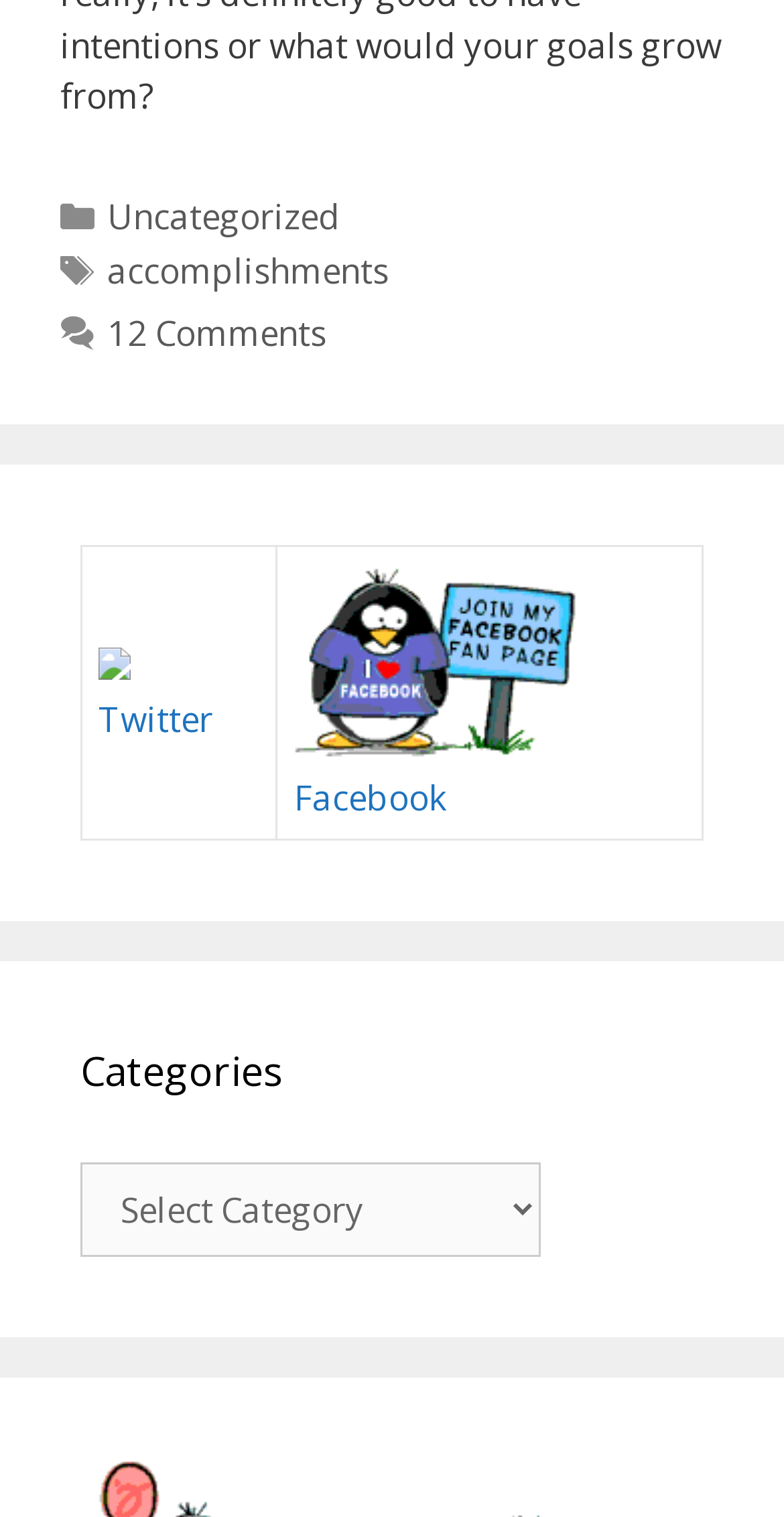How many comments does the post have?
Answer the question with a detailed explanation, including all necessary information.

I found the number of comments by looking at the footer section, where it says '12 Comments'.